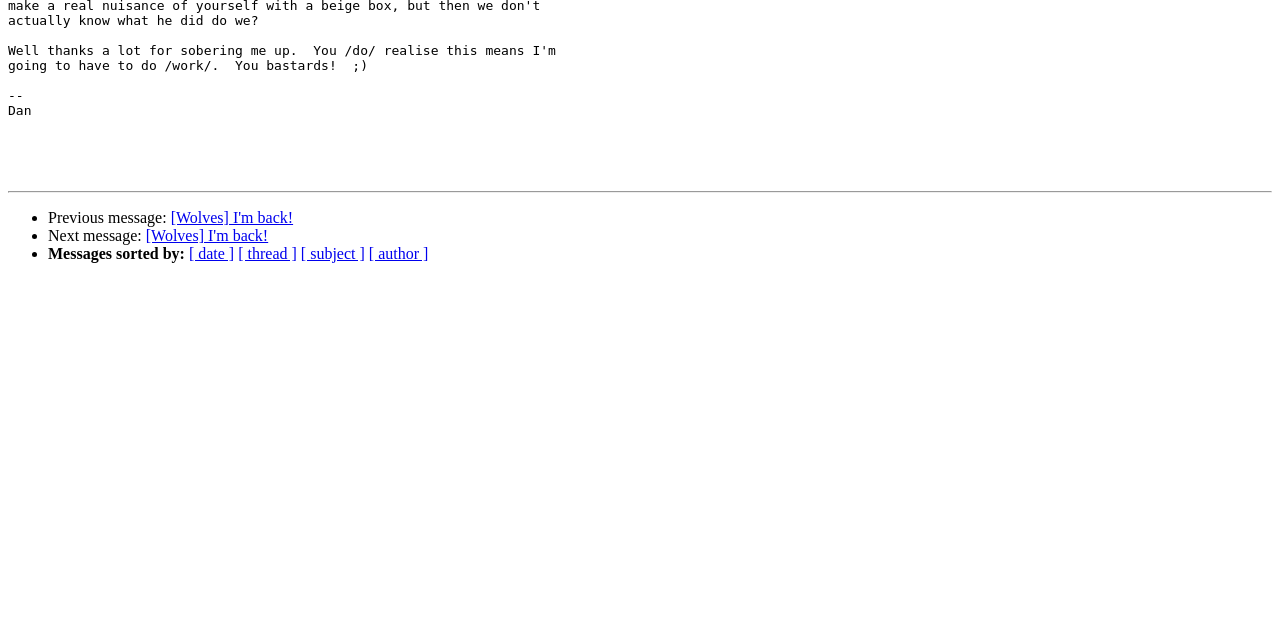Determine the bounding box of the UI component based on this description: "[Wolves] I'm back!". The bounding box coordinates should be four float values between 0 and 1, i.e., [left, top, right, bottom].

[0.133, 0.327, 0.229, 0.354]